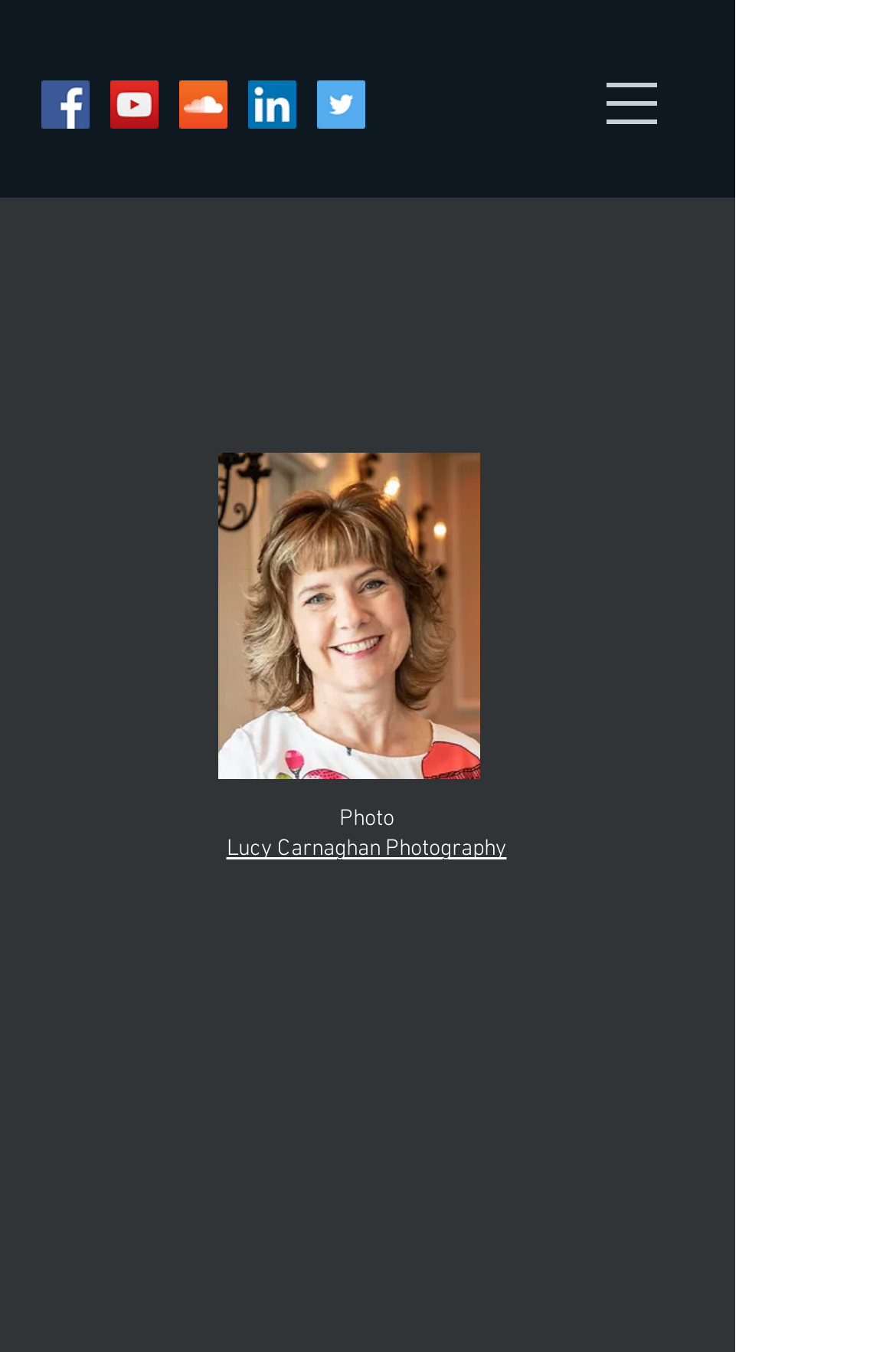Identify the bounding box coordinates for the UI element described by the following text: "Lucy Carnaghan Photography". Provide the coordinates as four float numbers between 0 and 1, in the format [left, top, right, bottom].

[0.253, 0.618, 0.565, 0.64]